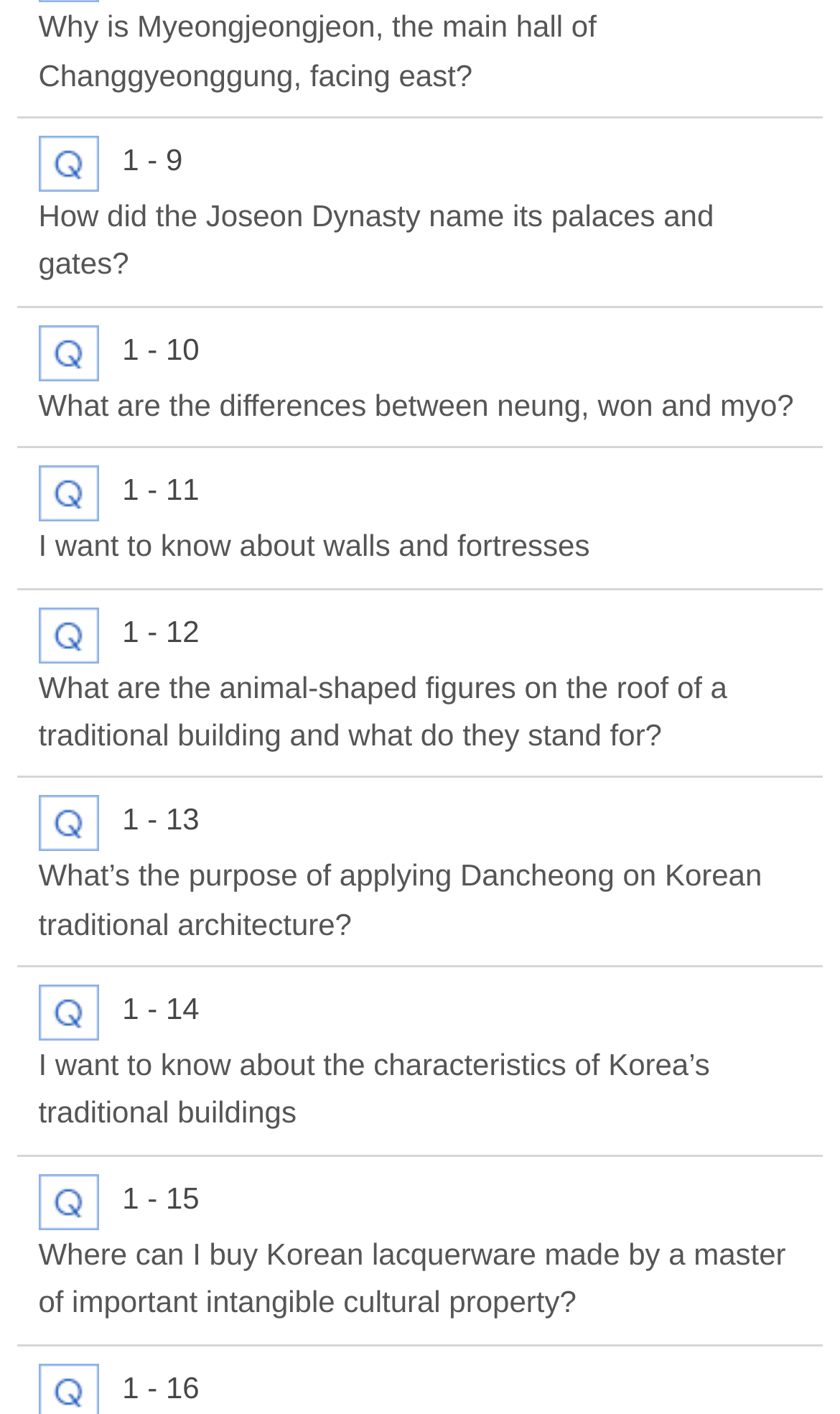Please specify the bounding box coordinates of the area that should be clicked to accomplish the following instruction: "Learn about walls and fortresses". The coordinates should consist of four float numbers between 0 and 1, i.e., [left, top, right, bottom].

[0.046, 0.369, 0.954, 0.403]